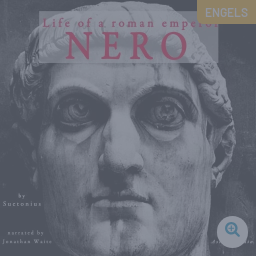Please respond to the question using a single word or phrase:
Who is the narrator of the audiobook?

Jonathan Waite